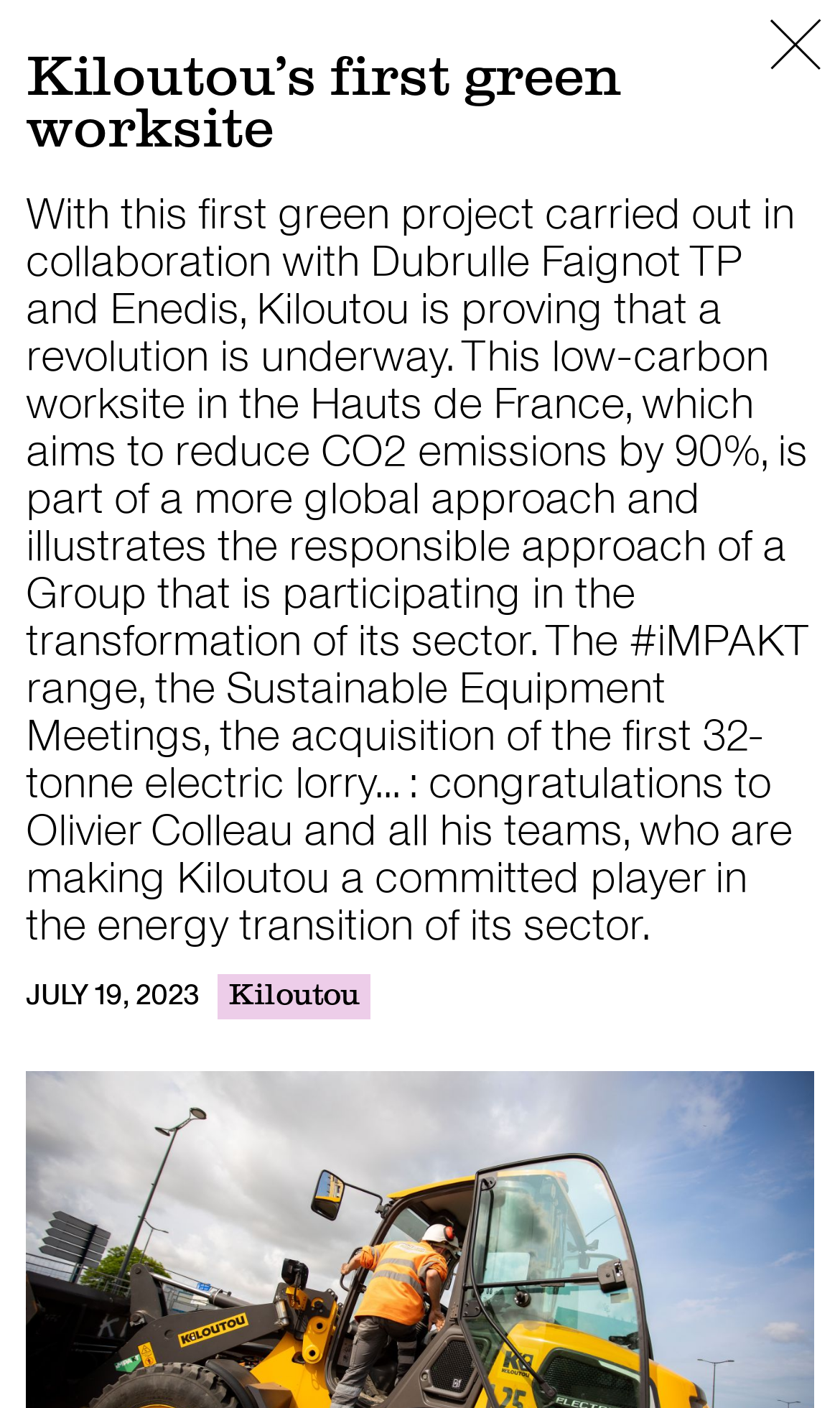Identify the primary heading of the webpage and provide its text.

Kiloutou’s first green worksite